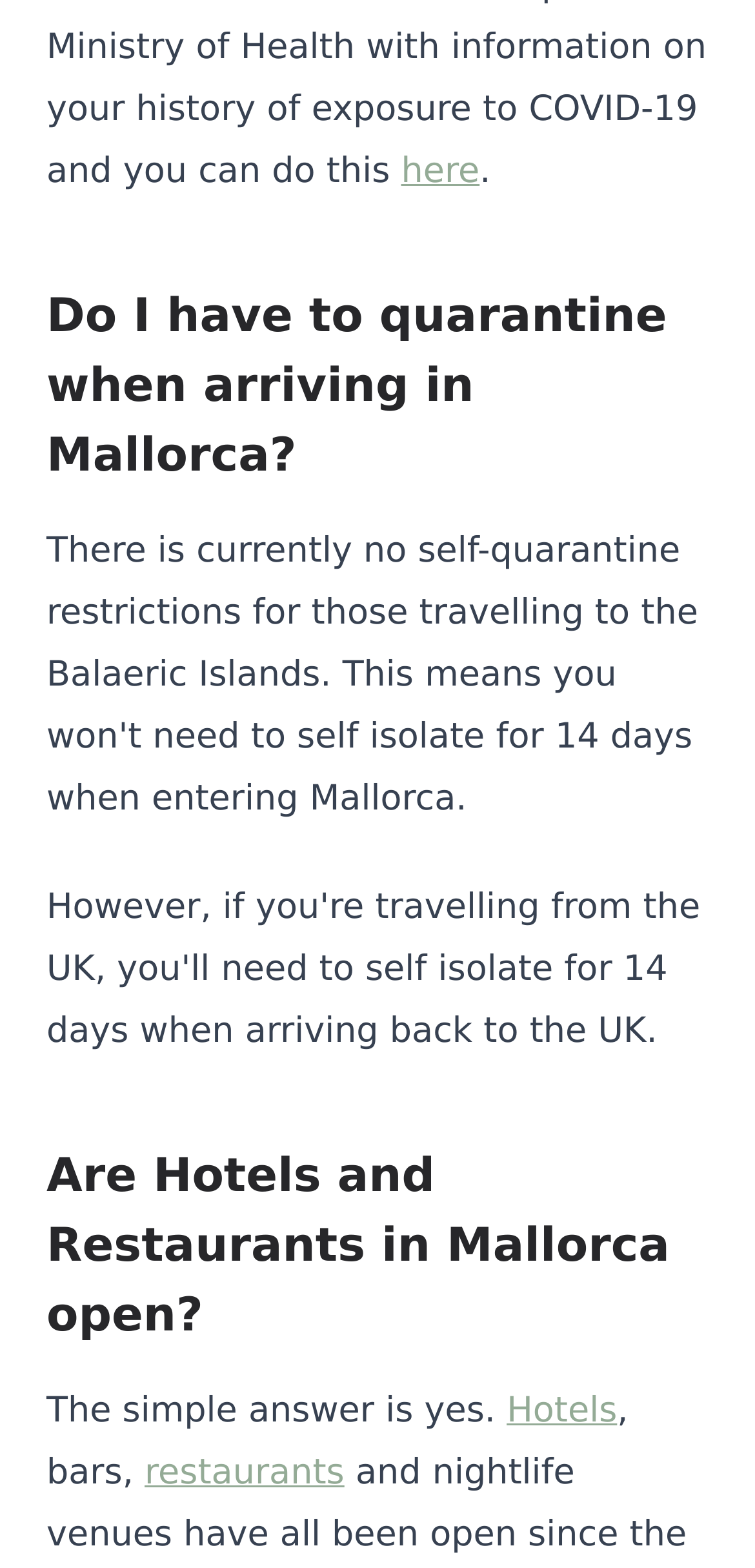How many headings are on the webpage?
Please respond to the question with a detailed and informative answer.

There are two headings on the webpage, one asking 'Do I have to quarantine when arriving in Mallorca?' and the other asking 'Are Hotels and Restaurants in Mallorca open?'.